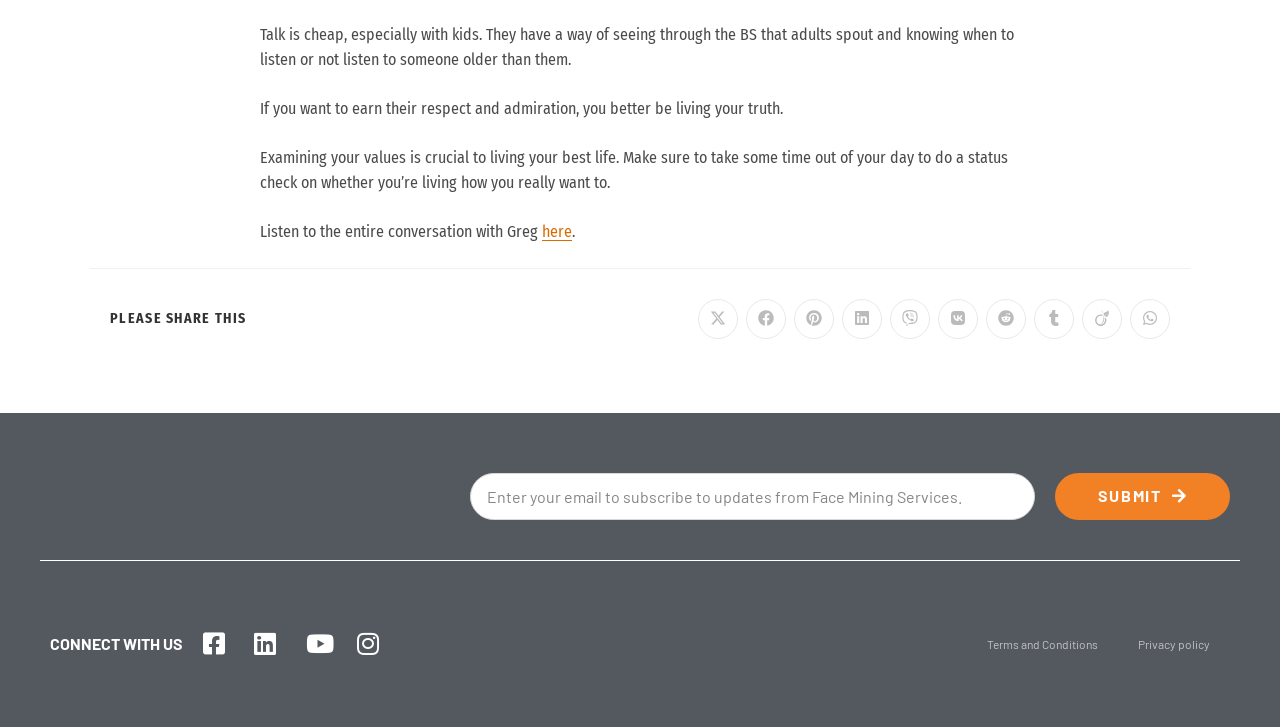What are the two options at the bottom of the webpage?
Give a detailed and exhaustive answer to the question.

The webpage provides two links at the bottom, one for 'Terms and Conditions' and another for 'Privacy policy', which are likely related to the website's legal and privacy policies.